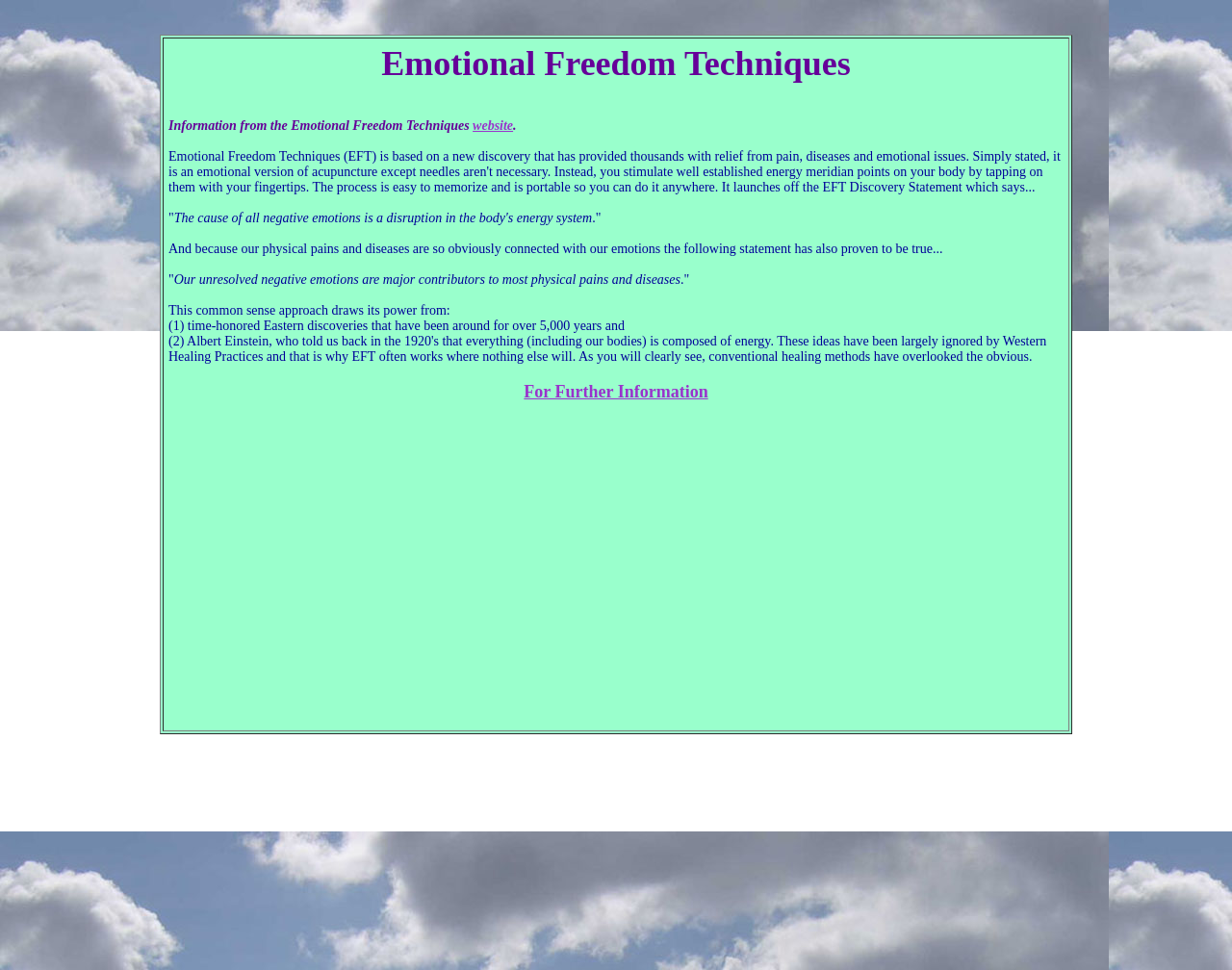What is EFT based on?
Carefully examine the image and provide a detailed answer to the question.

According to the webpage, EFT is based on a new discovery that has provided thousands with relief from pain, diseases, and emotional issues. This discovery is explained in the text as an emotional version of acupuncture, where instead of using needles, you stimulate well-established energy meridian points on your body by tapping on them with your fingertips.